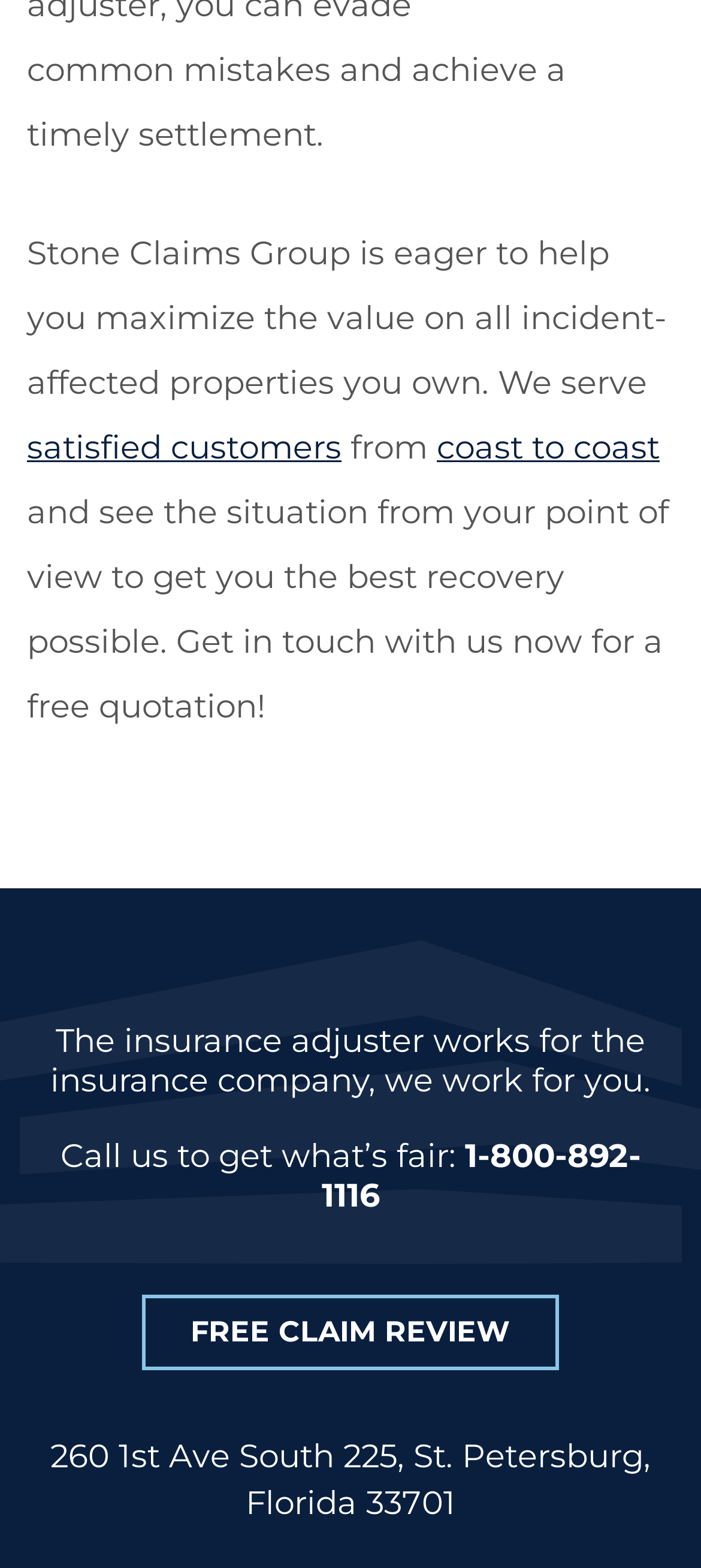With reference to the screenshot, provide a detailed response to the question below:
Who does the insurance adjuster work for?

According to the text on the webpage, the insurance adjuster works for the insurance company, whereas Stone Claims Group works for the property owner.